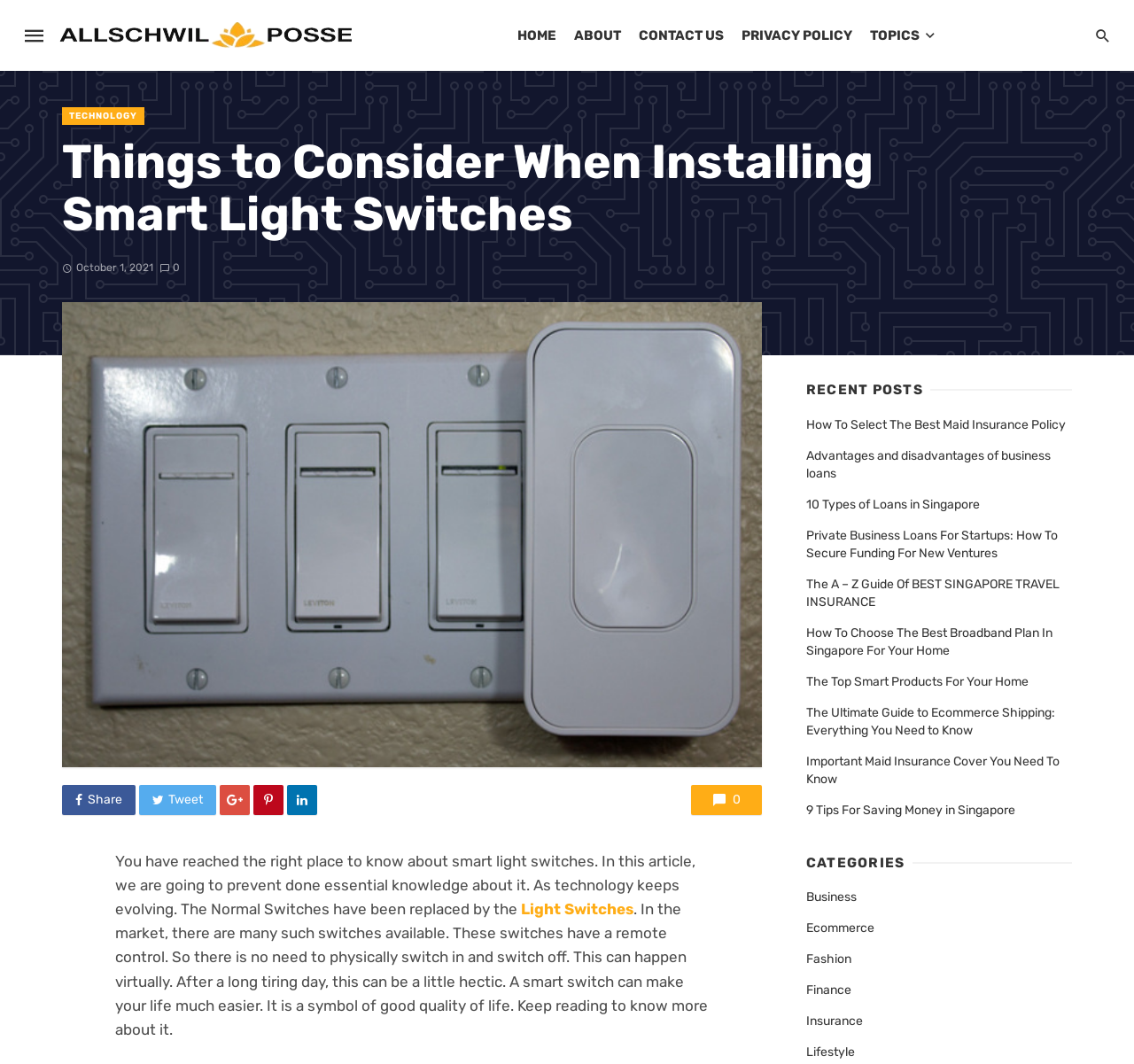Pinpoint the bounding box coordinates for the area that should be clicked to perform the following instruction: "Click the HOME link".

[0.448, 0.008, 0.498, 0.058]